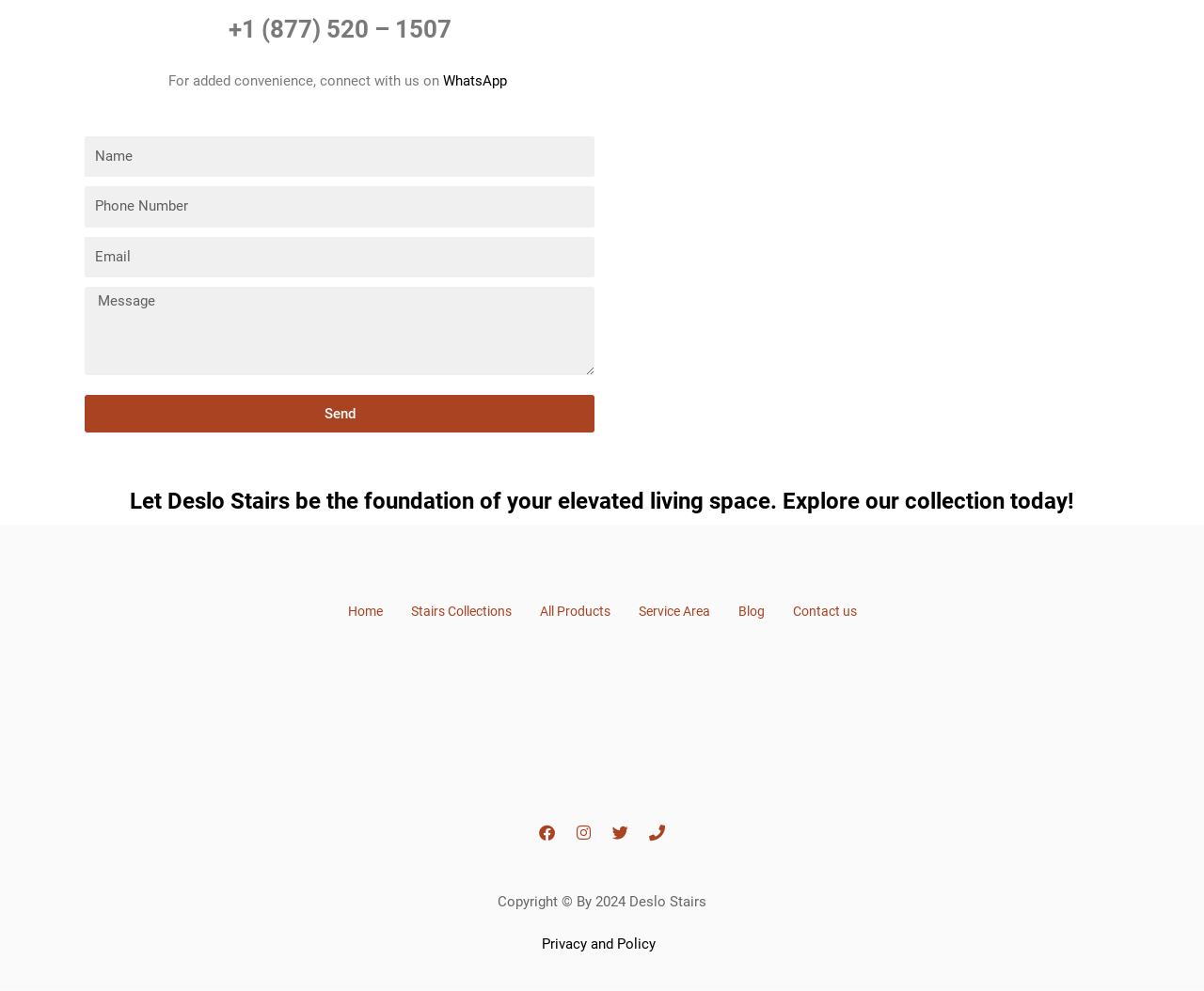Please identify the bounding box coordinates of the area I need to click to accomplish the following instruction: "Enter your name".

[0.07, 0.137, 0.494, 0.178]